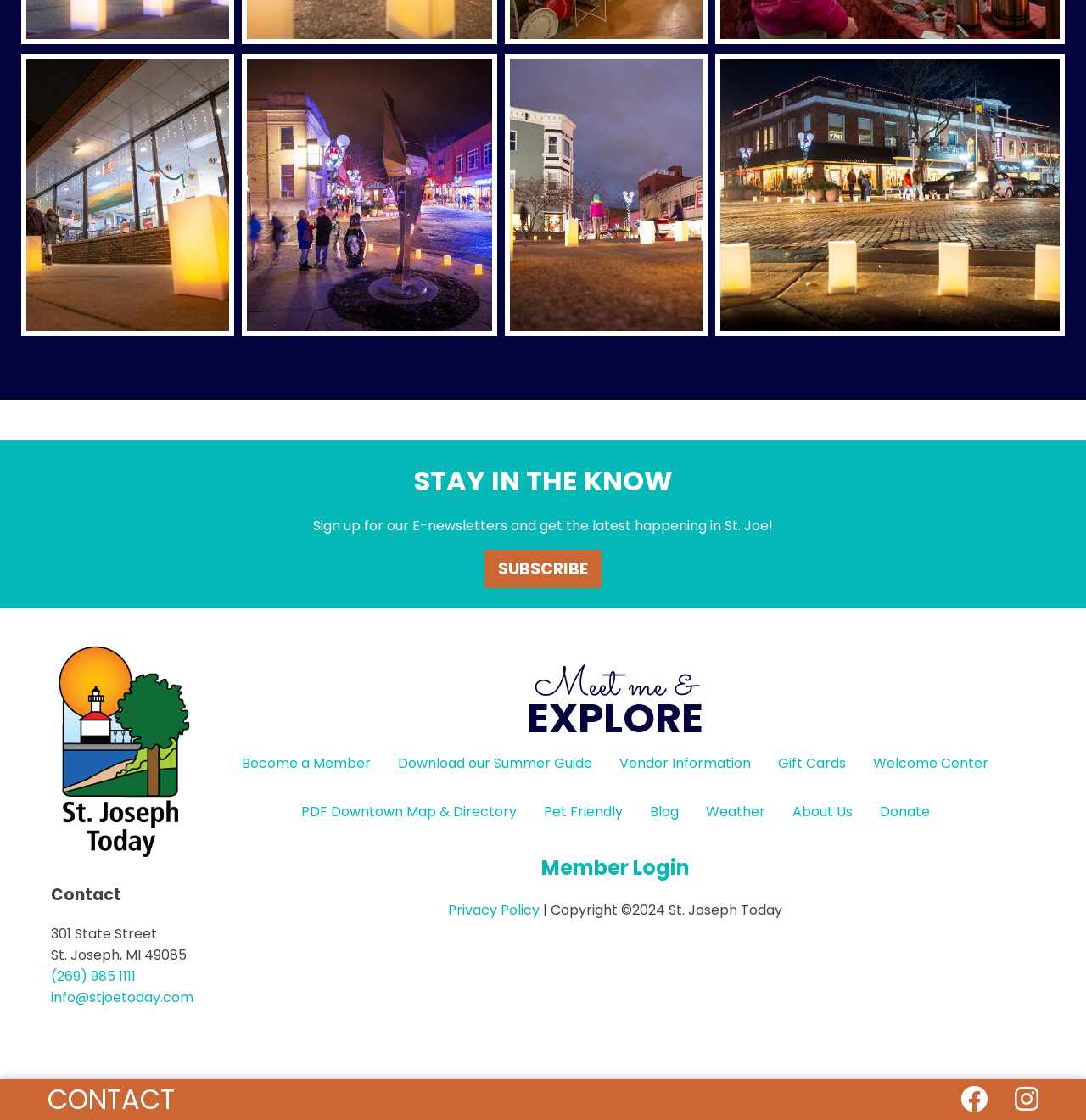What is the name of the city in the contact information?
Could you answer the question with a detailed and thorough explanation?

I found the contact information section on the webpage, which includes the address '301 State Street, St. Joseph, MI 49085'. Therefore, the city in the contact information is St. Joseph.